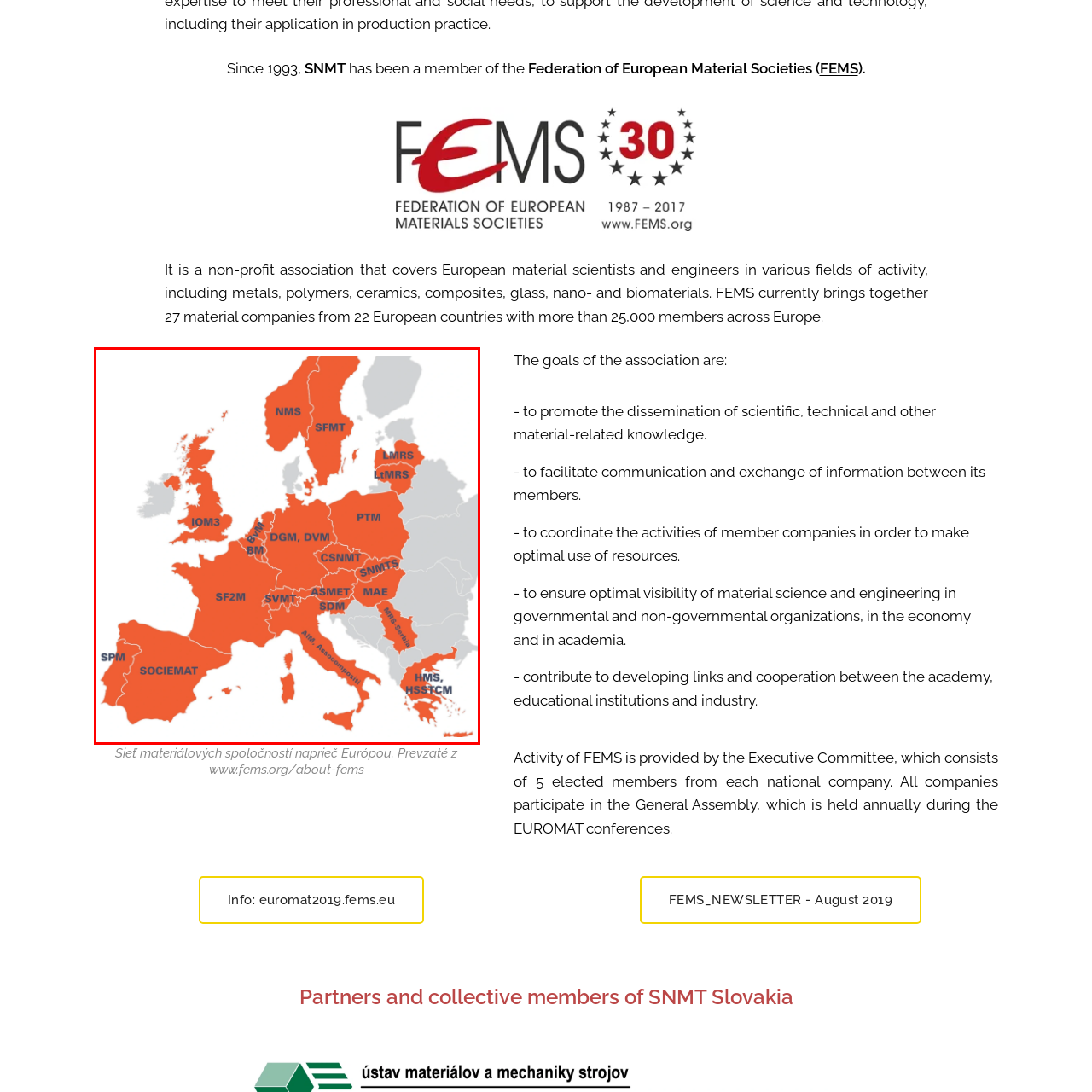Look at the image marked by the red box and respond with a single word or phrase: How many national material science societies are shown on the map?

Several